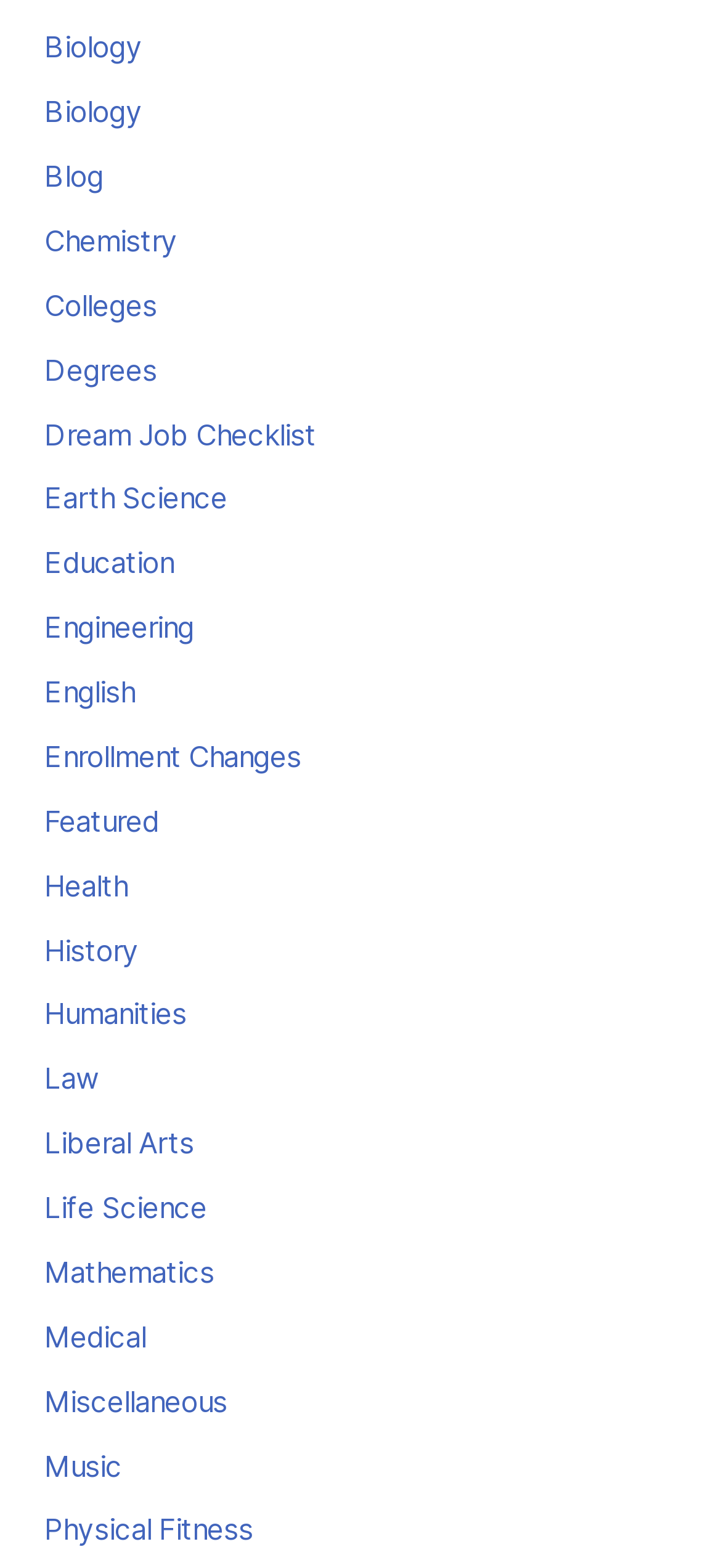Pinpoint the bounding box coordinates of the clickable area needed to execute the instruction: "visit Blog". The coordinates should be specified as four float numbers between 0 and 1, i.e., [left, top, right, bottom].

[0.061, 0.101, 0.143, 0.124]